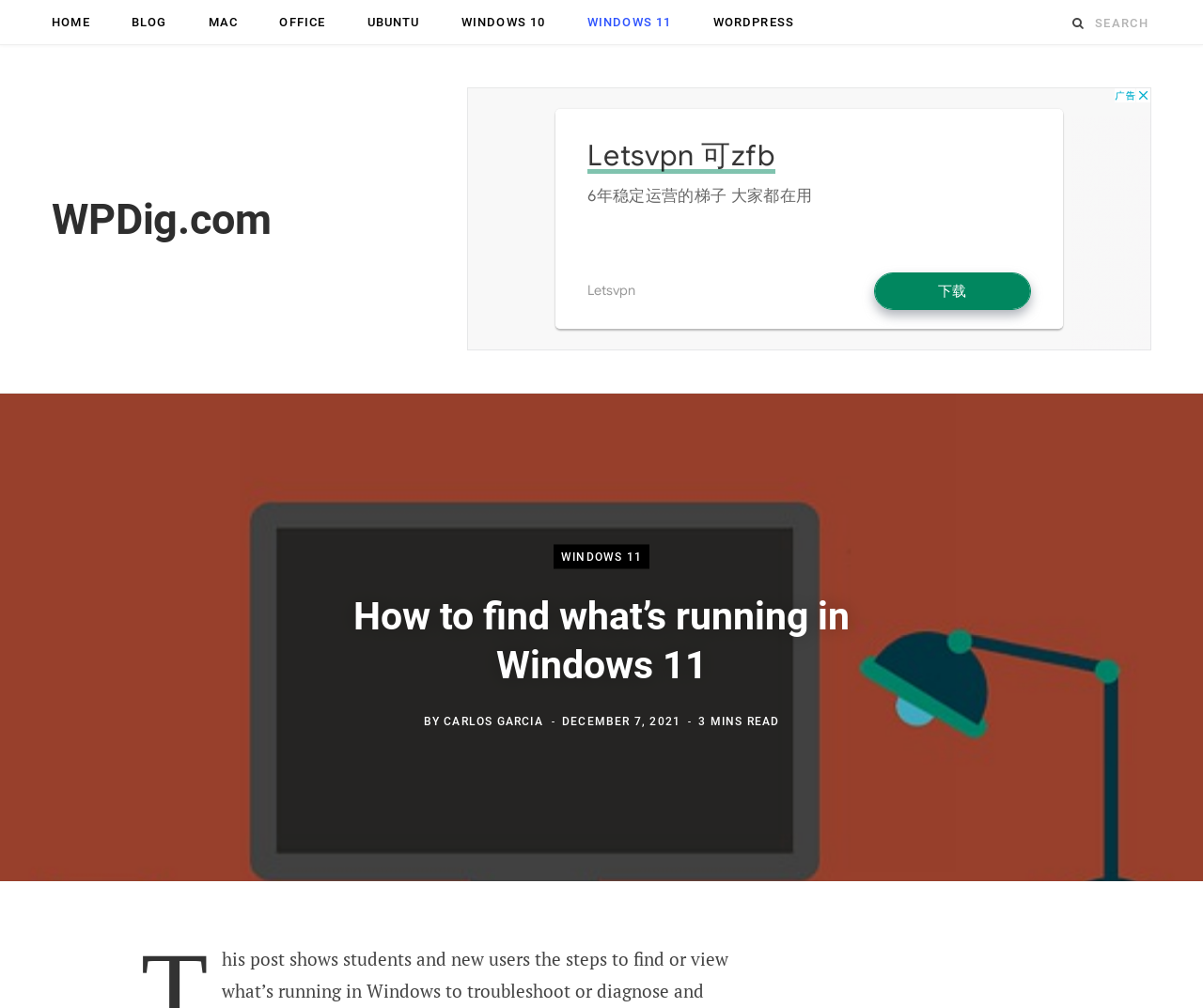What is the website's name?
Please look at the screenshot and answer in one word or a short phrase.

WPDig.com